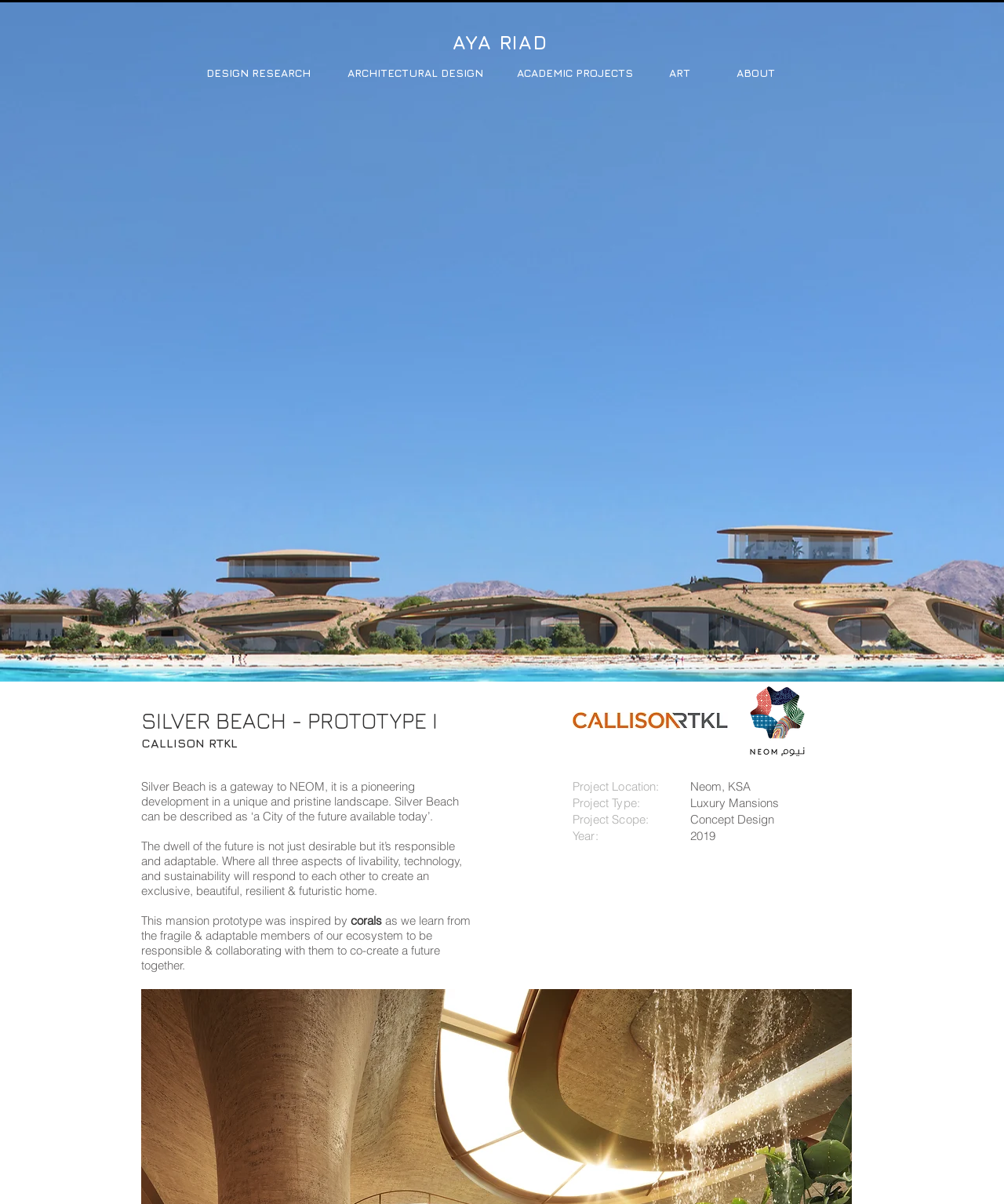Provide a one-word or brief phrase answer to the question:
What is the year of the project?

2019